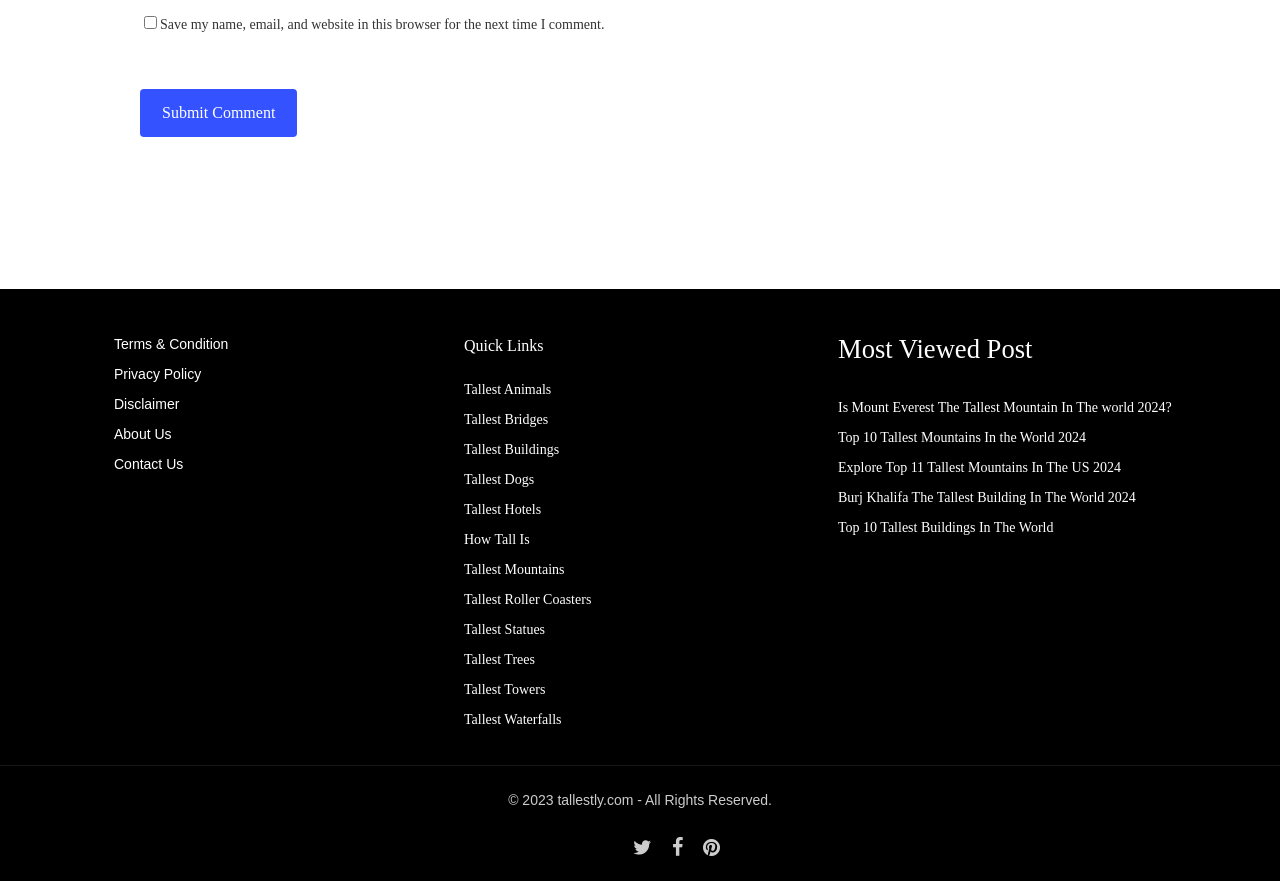Using the description: "twitter", identify the bounding box of the corresponding UI element in the screenshot.

[0.494, 0.948, 0.509, 0.975]